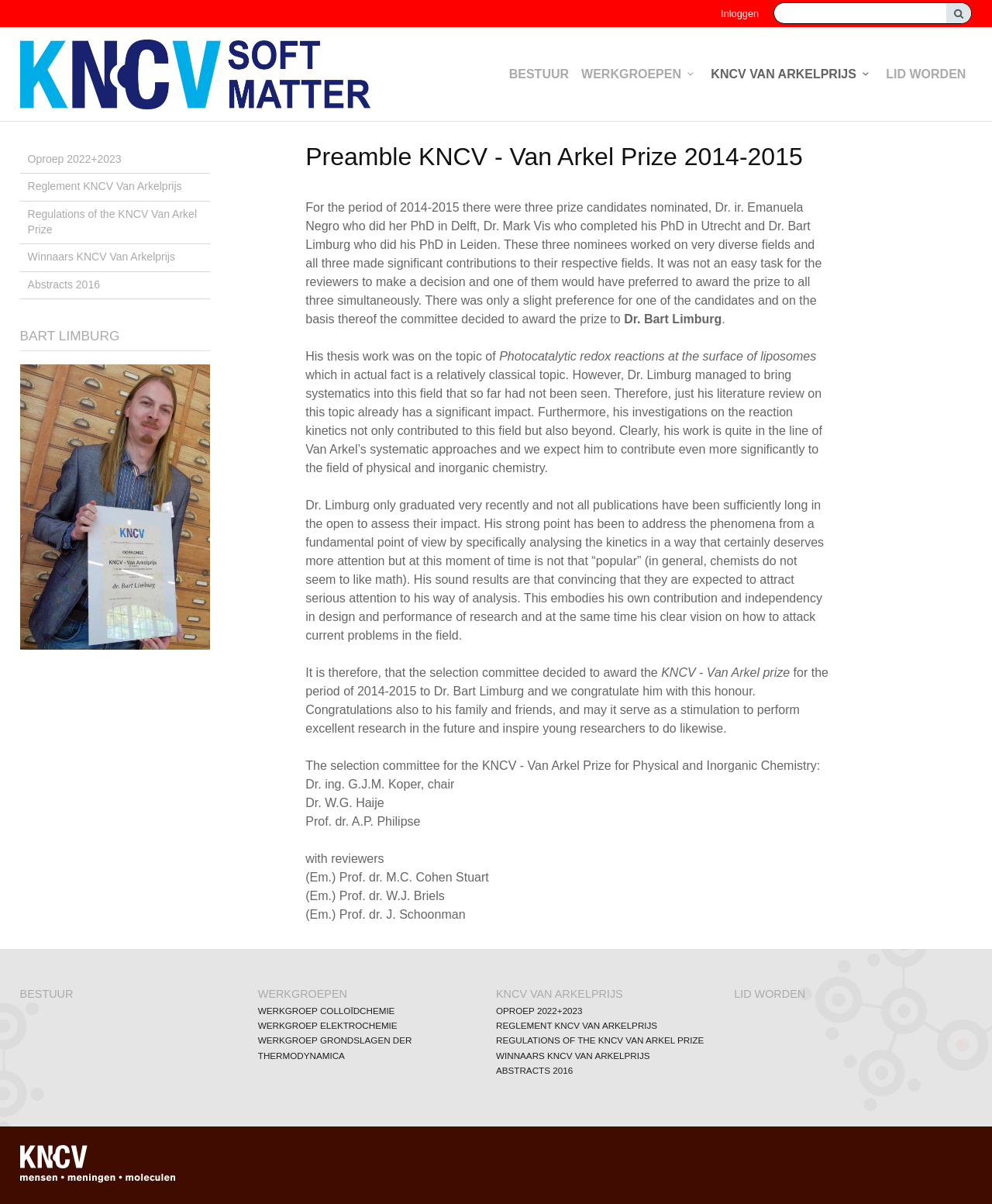Can you identify and provide the main heading of the webpage?

Preamble KNCV - Van Arkel Prize 2014-2015